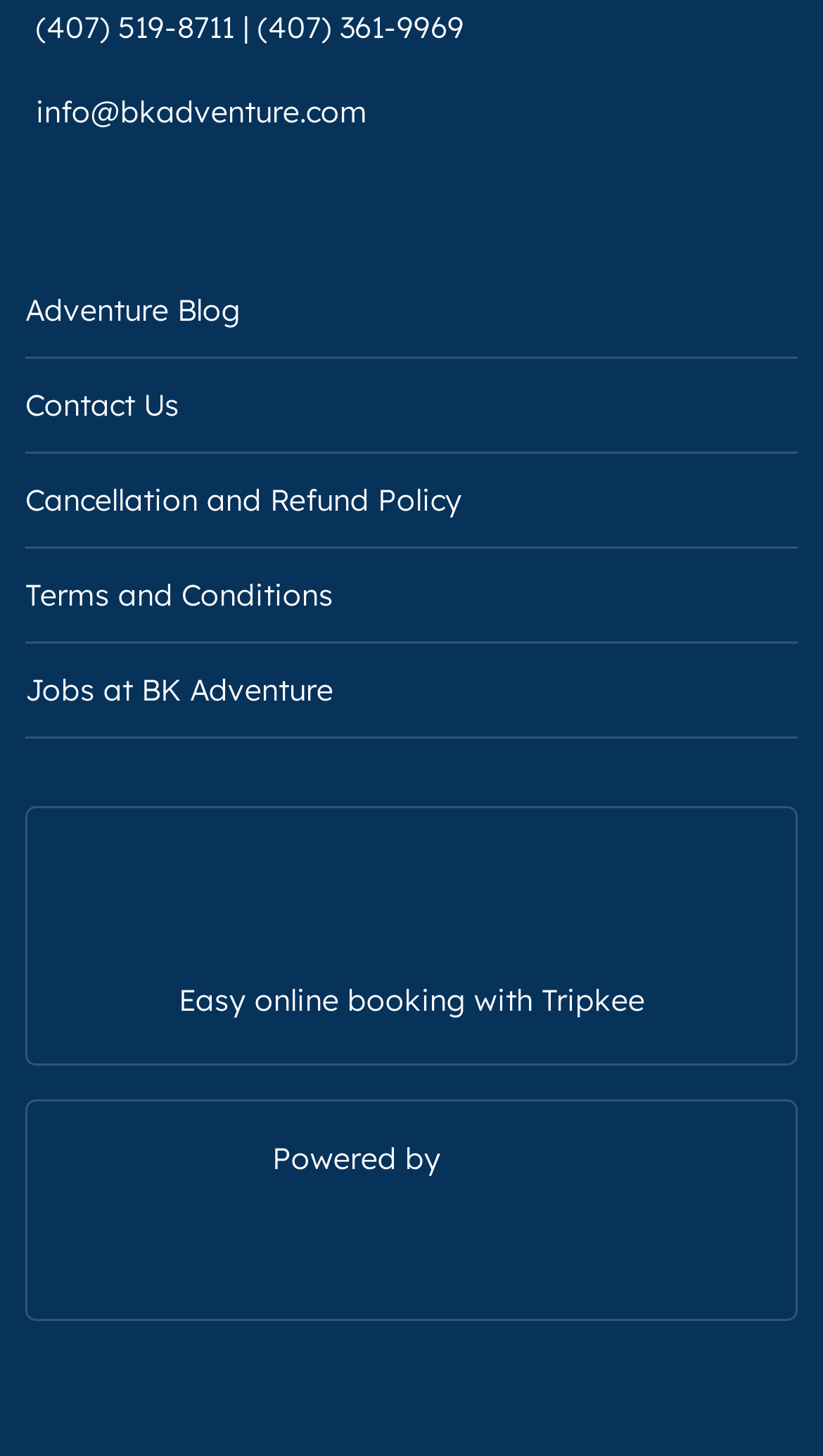Reply to the question with a single word or phrase:
What is the name of the online booking system used by BK Adventure?

Tripkee